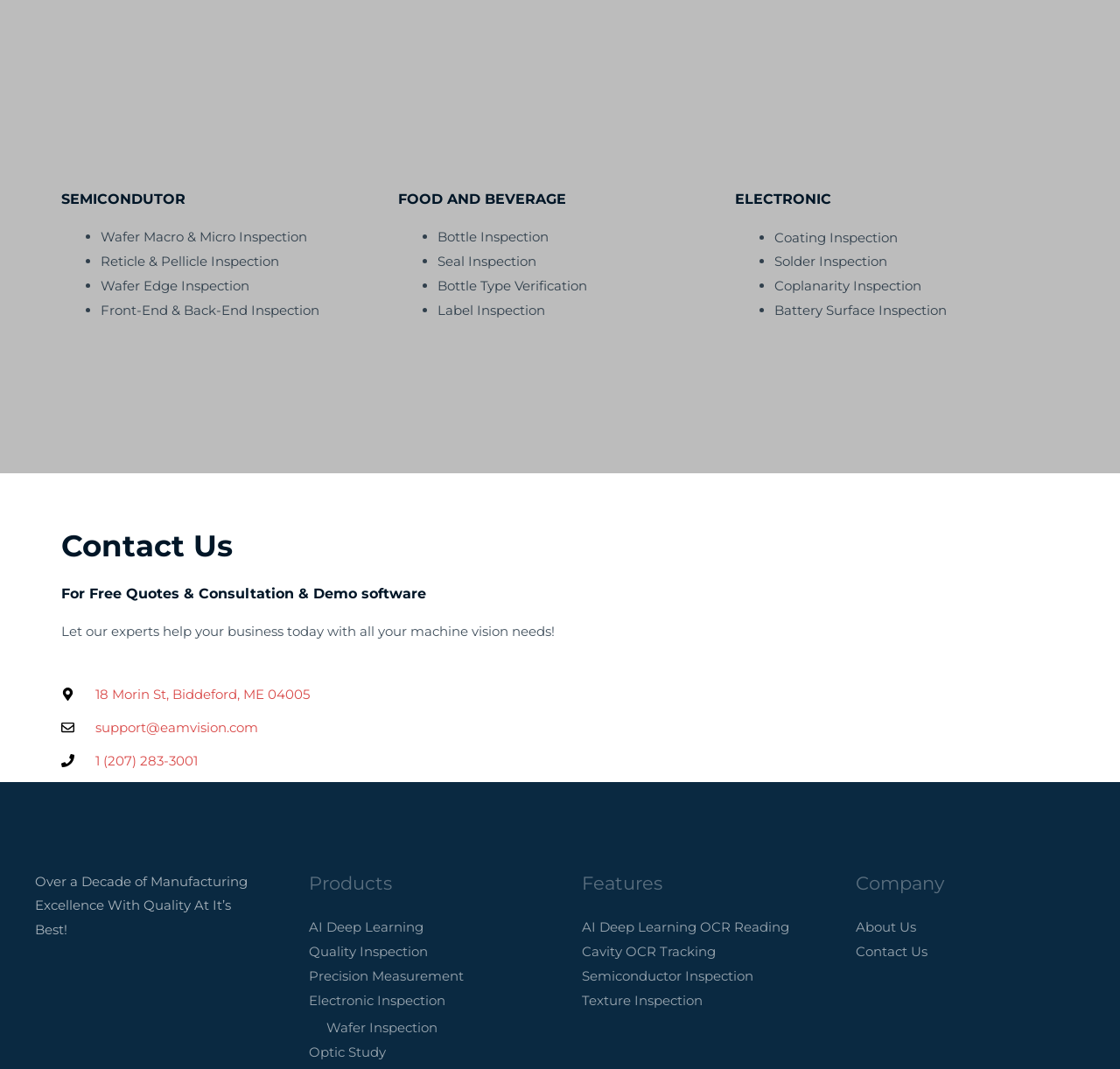Highlight the bounding box coordinates of the element that should be clicked to carry out the following instruction: "Check support@eamvision.com". The coordinates must be given as four float numbers ranging from 0 to 1, i.e., [left, top, right, bottom].

[0.055, 0.669, 0.867, 0.692]